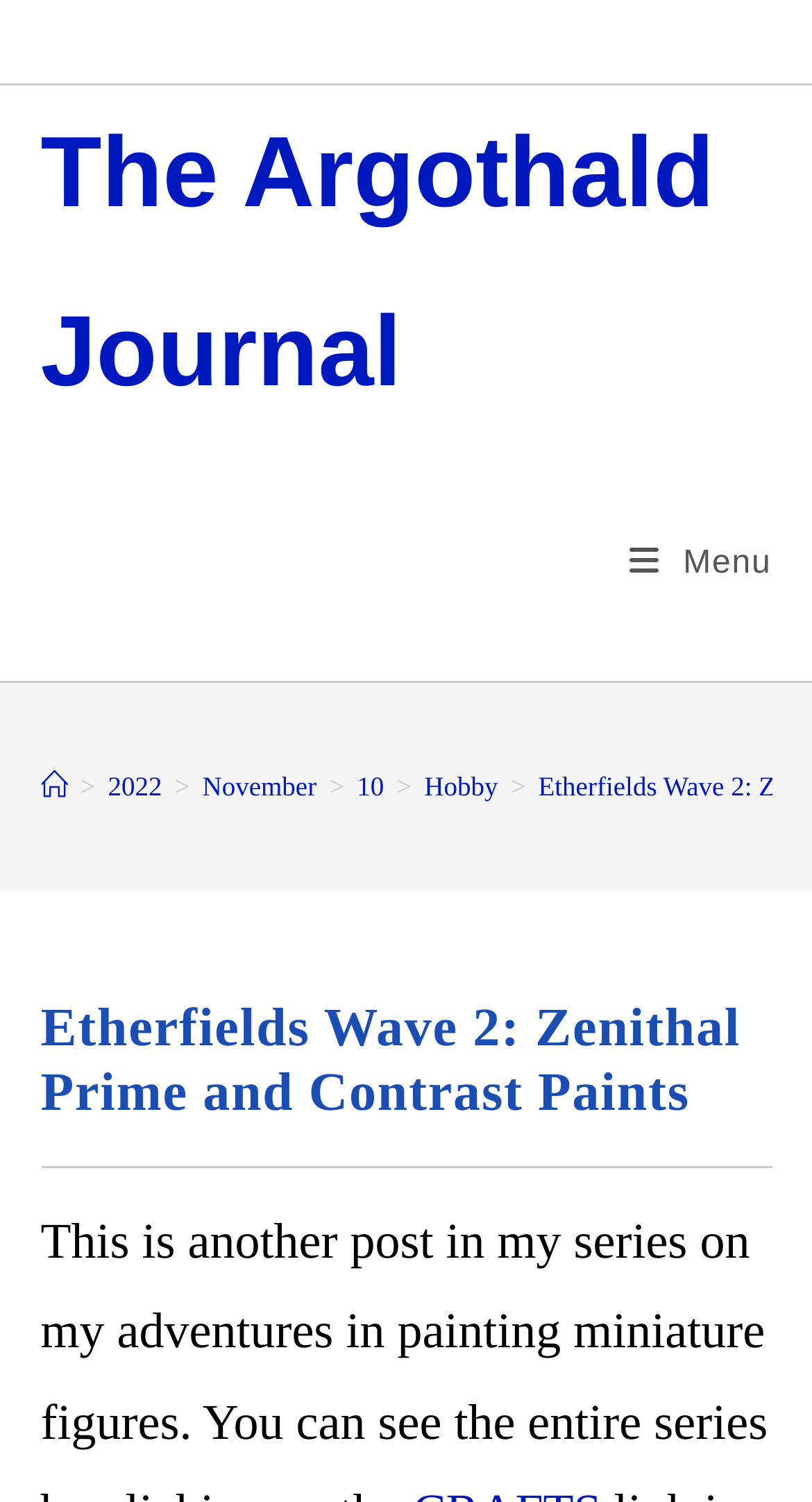Locate the UI element described by 10 in the provided webpage screenshot. Return the bounding box coordinates in the format (top-left x, top-left y, bottom-right x, bottom-right y), ensuring all values are between 0 and 1.

[0.44, 0.513, 0.473, 0.533]